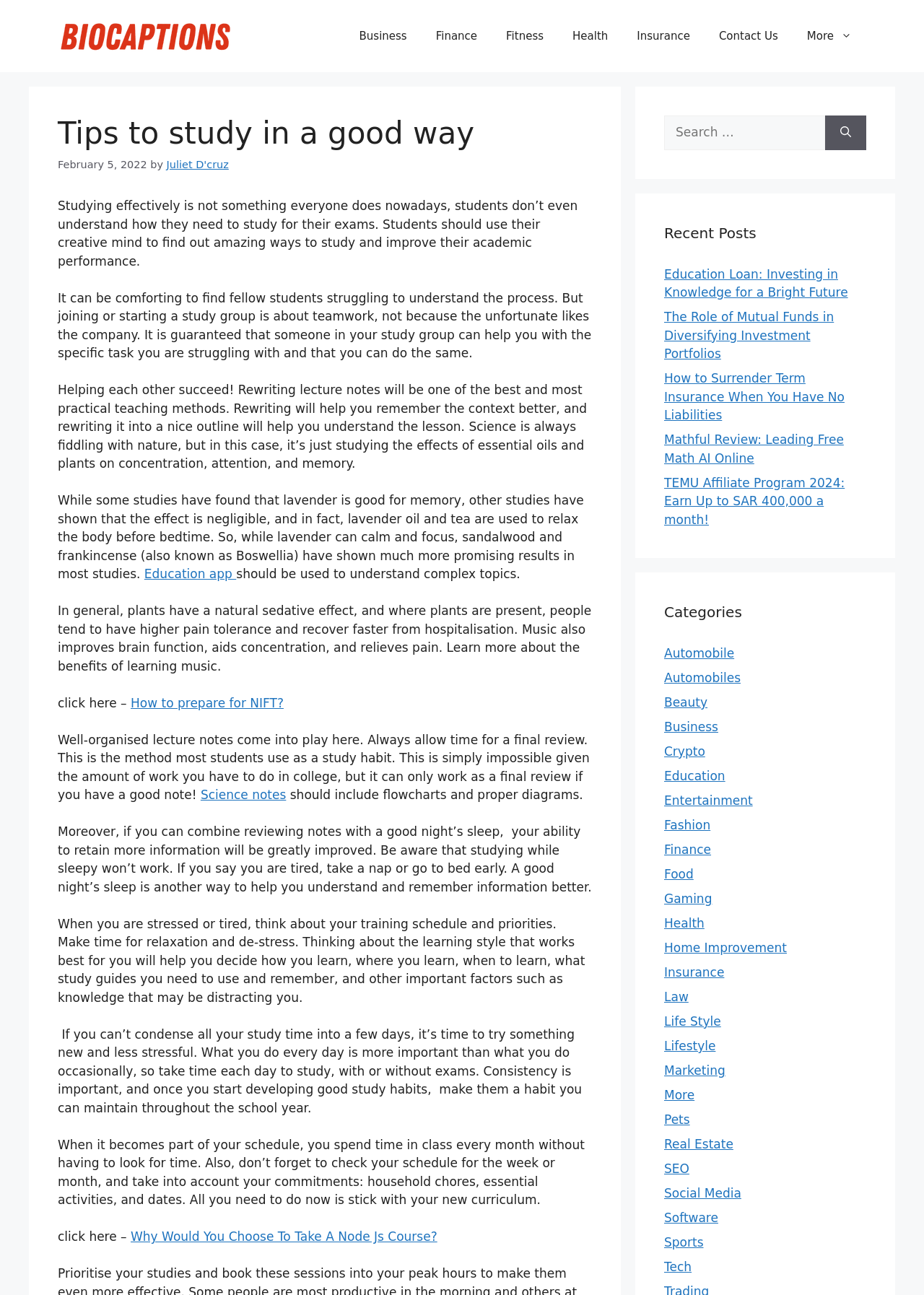Convey a detailed summary of the webpage, mentioning all key elements.

This webpage is about studying effectively and provides various tips and strategies for students to improve their academic performance. At the top of the page, there is a banner with a link to "Biocaptions" and a navigation menu with several categories, including "Business", "Finance", "Fitness", "Health", "Insurance", and "More".

Below the navigation menu, there is a heading that reads "Tips to study in a good way" followed by a date and author information. The main content of the page is divided into several paragraphs, each discussing a different aspect of effective studying, such as using creative minds, joining study groups, rewriting lecture notes, and using essential oils and plants to improve concentration and memory.

There are also several links to external resources, including an "Education app" and articles on topics like "How to prepare for NIFT?" and "Why Would You Choose To Take A Node Js Course?". Additionally, there are links to other related articles, such as "Science notes" and "How to Surrender Term Insurance When You Have No Liabilities".

On the right side of the page, there is a search box with a button to search for specific topics. Below the search box, there is a section titled "Recent Posts" with links to several articles on various topics, including education, finance, and lifestyle. Further down, there is a section titled "Categories" with links to different categories, such as "Automobile", "Beauty", "Business", and "Education", among others.